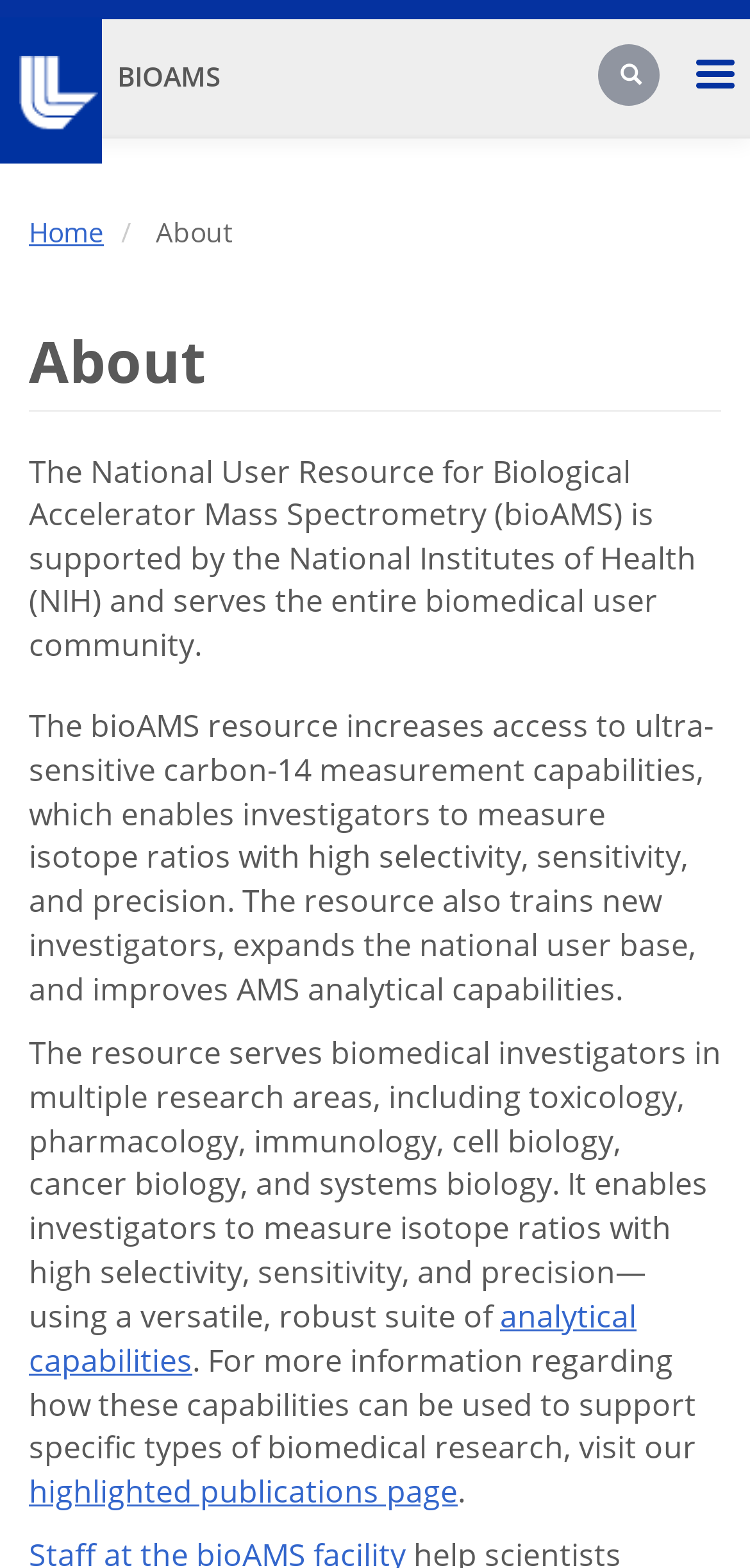Use a single word or phrase to answer the question:
What is the primary function of the bioAMS resource?

Increases access to ultra-sensitive carbon-14 measurement